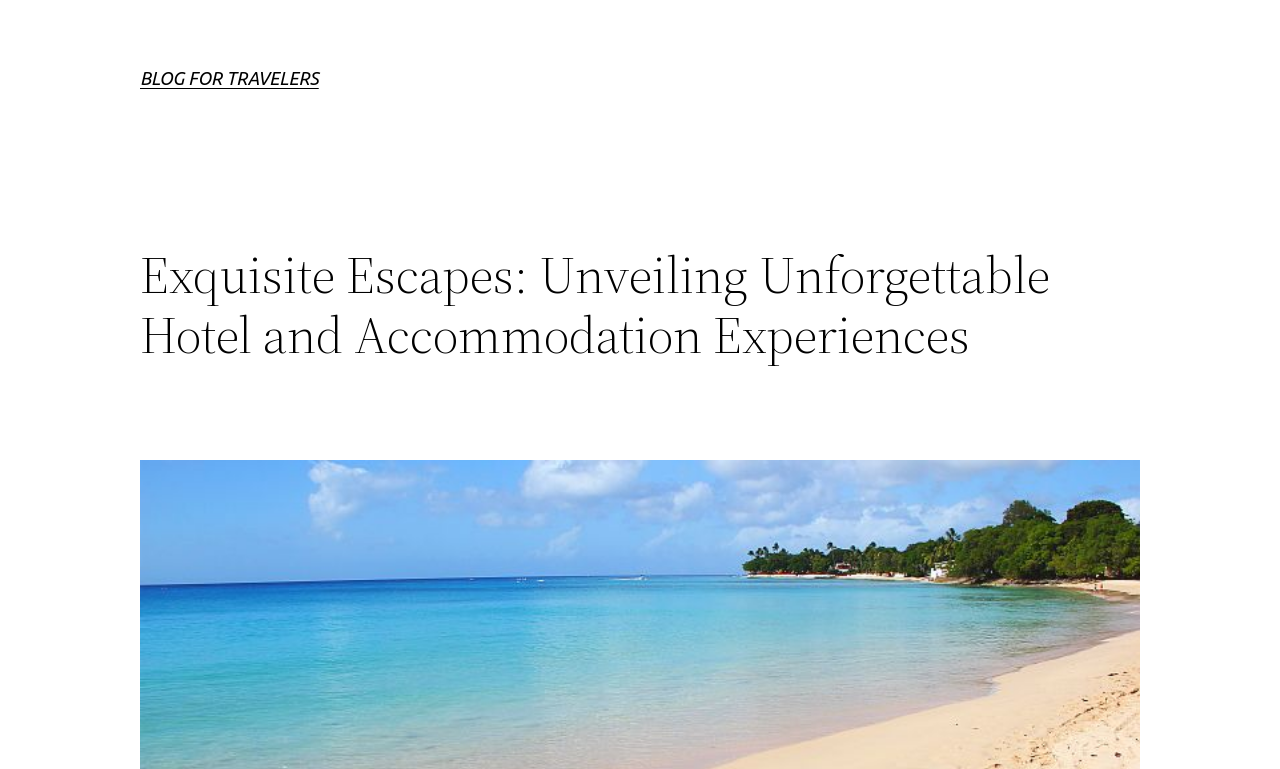Determine the main text heading of the webpage and provide its content.

BLOG FOR TRAVELERS